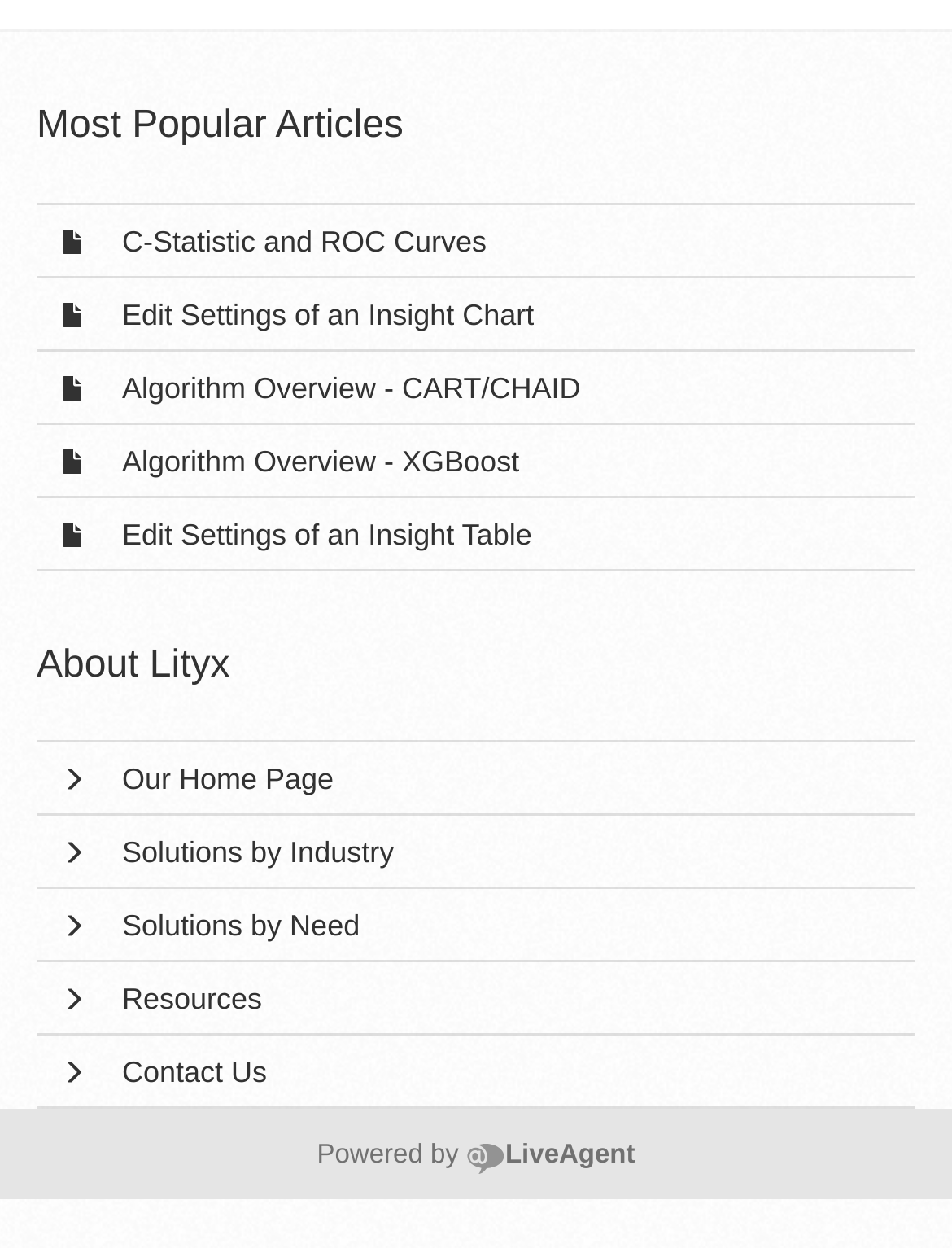What is the last link under 'About Lityx'? Refer to the image and provide a one-word or short phrase answer.

Contact Us